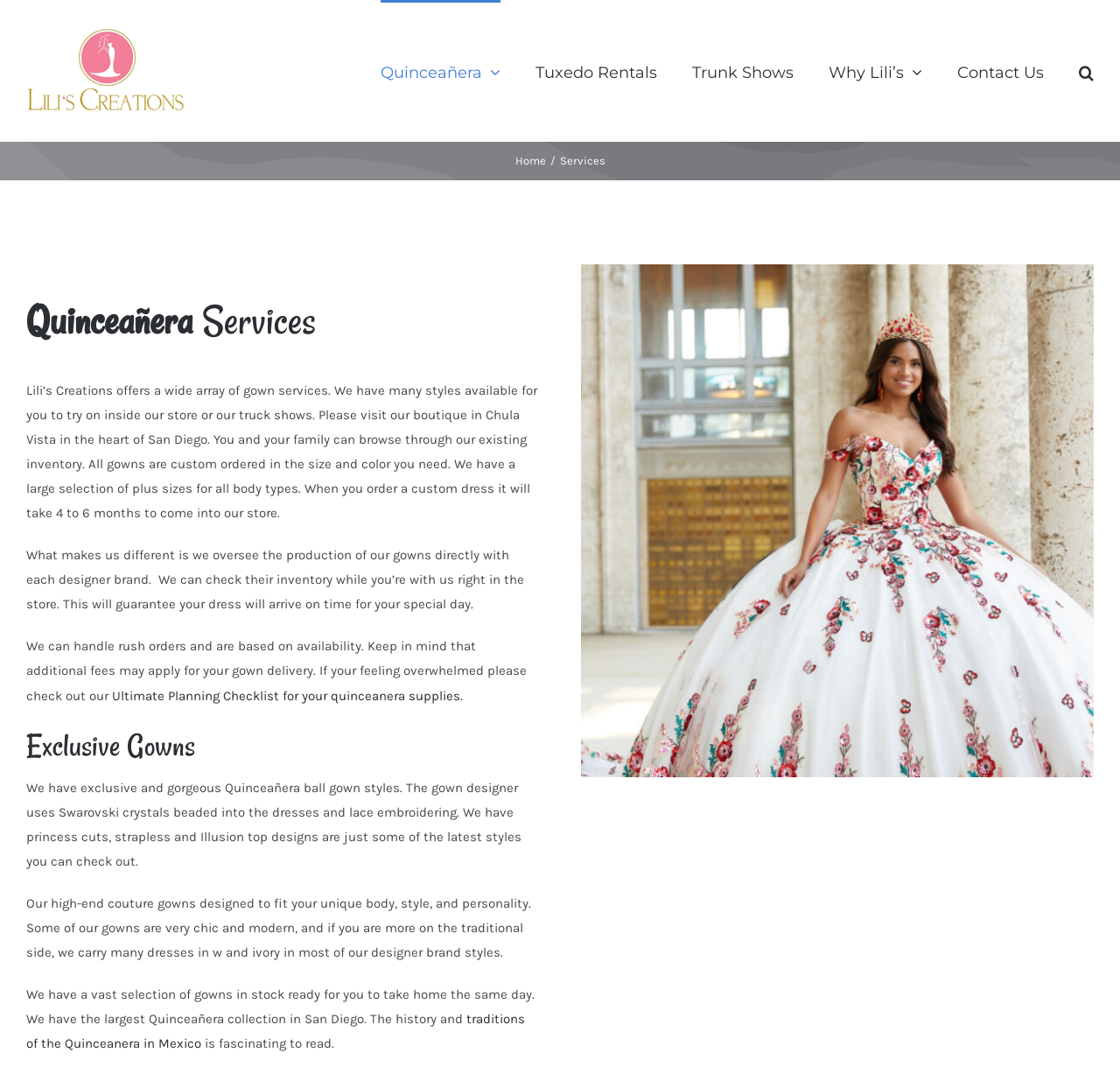Using the webpage screenshot and the element description Why Lili’s, determine the bounding box coordinates. Specify the coordinates in the format (top-left x, top-left y, bottom-right x, bottom-right y) with values ranging from 0 to 1.

[0.74, 0.0, 0.823, 0.13]